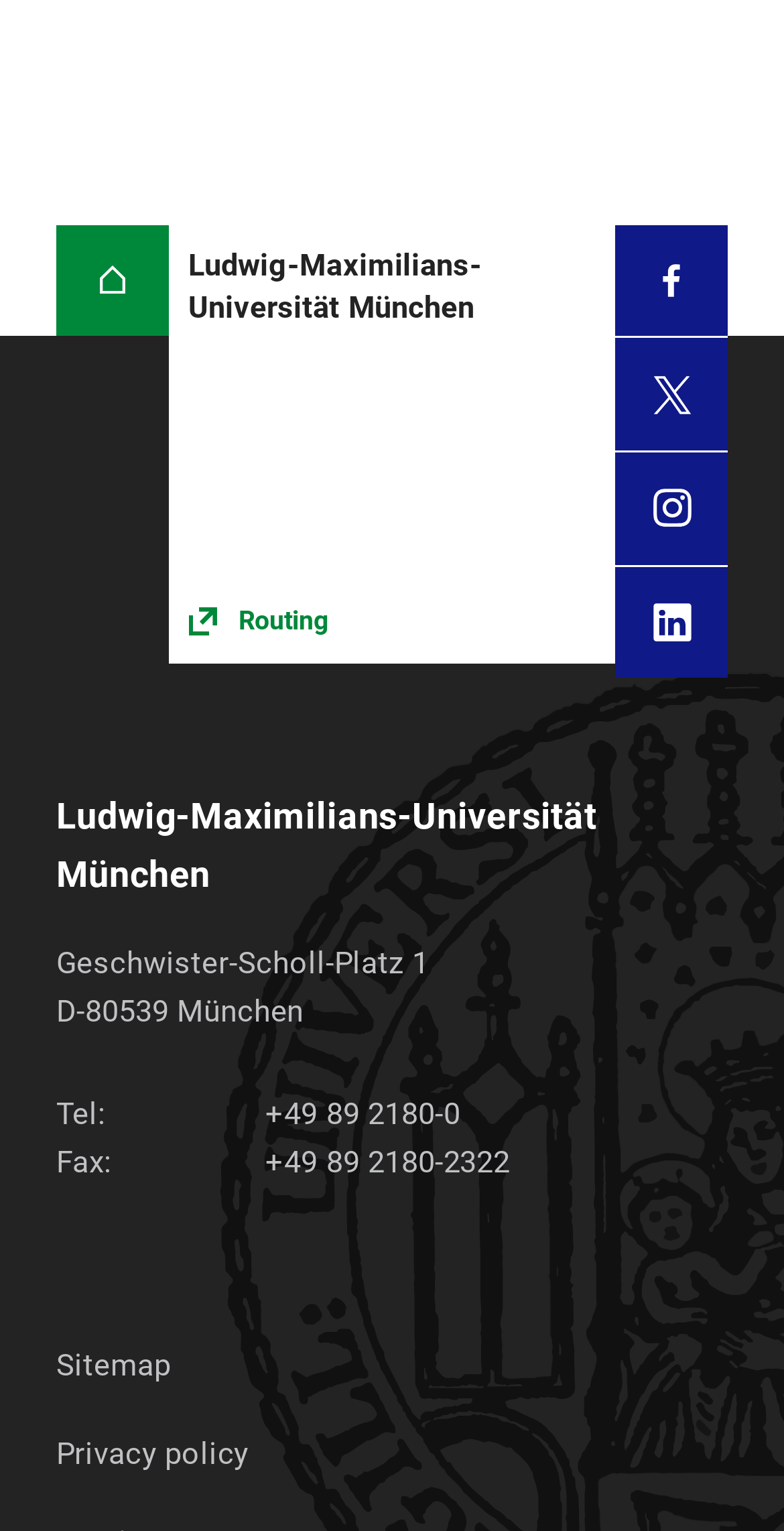Reply to the question with a single word or phrase:
What is the phone number of the university?

+49 89 2180-0